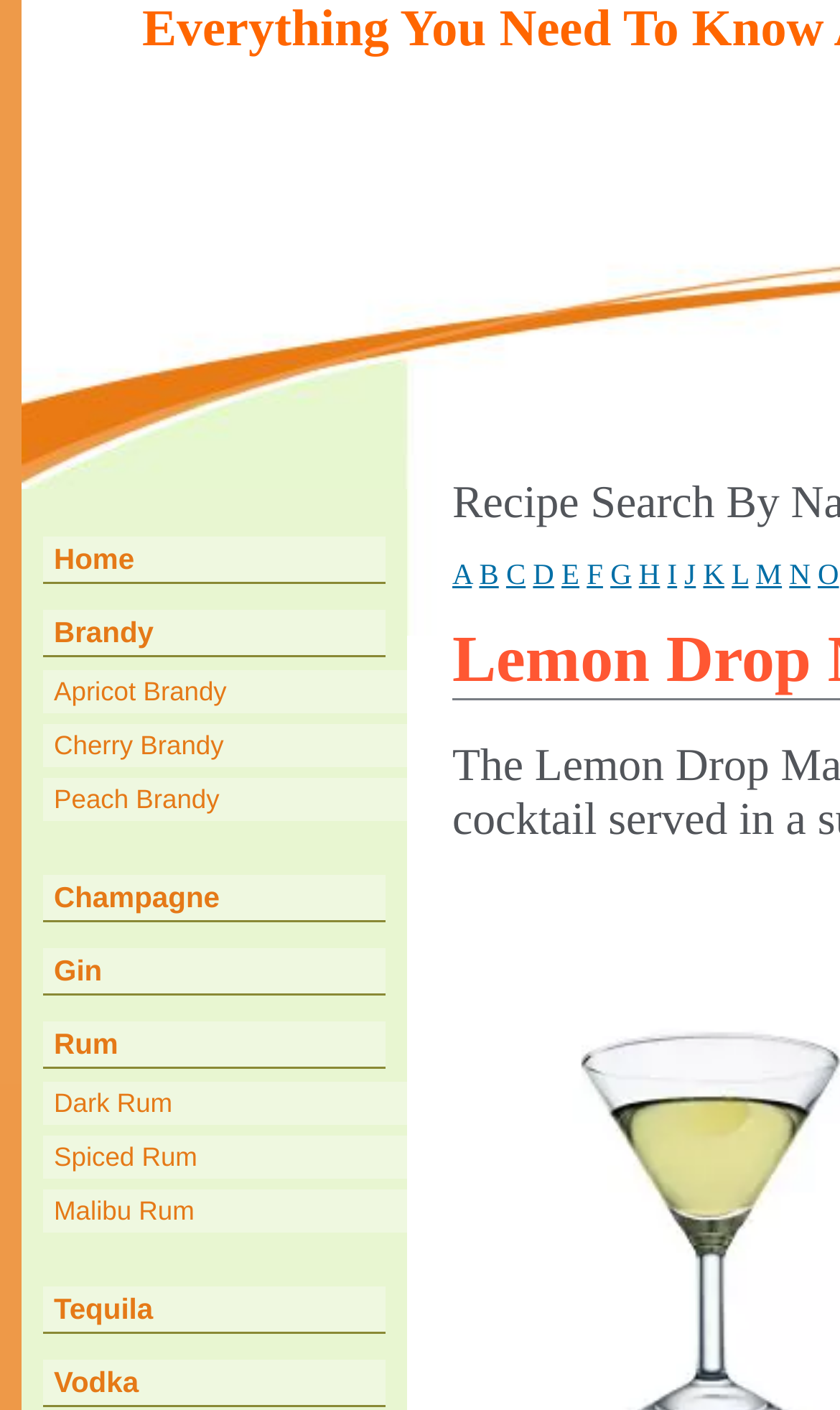From the element description: "Home", extract the bounding box coordinates of the UI element. The coordinates should be expressed as four float numbers between 0 and 1, in the order [left, top, right, bottom].

[0.051, 0.06, 0.459, 0.092]